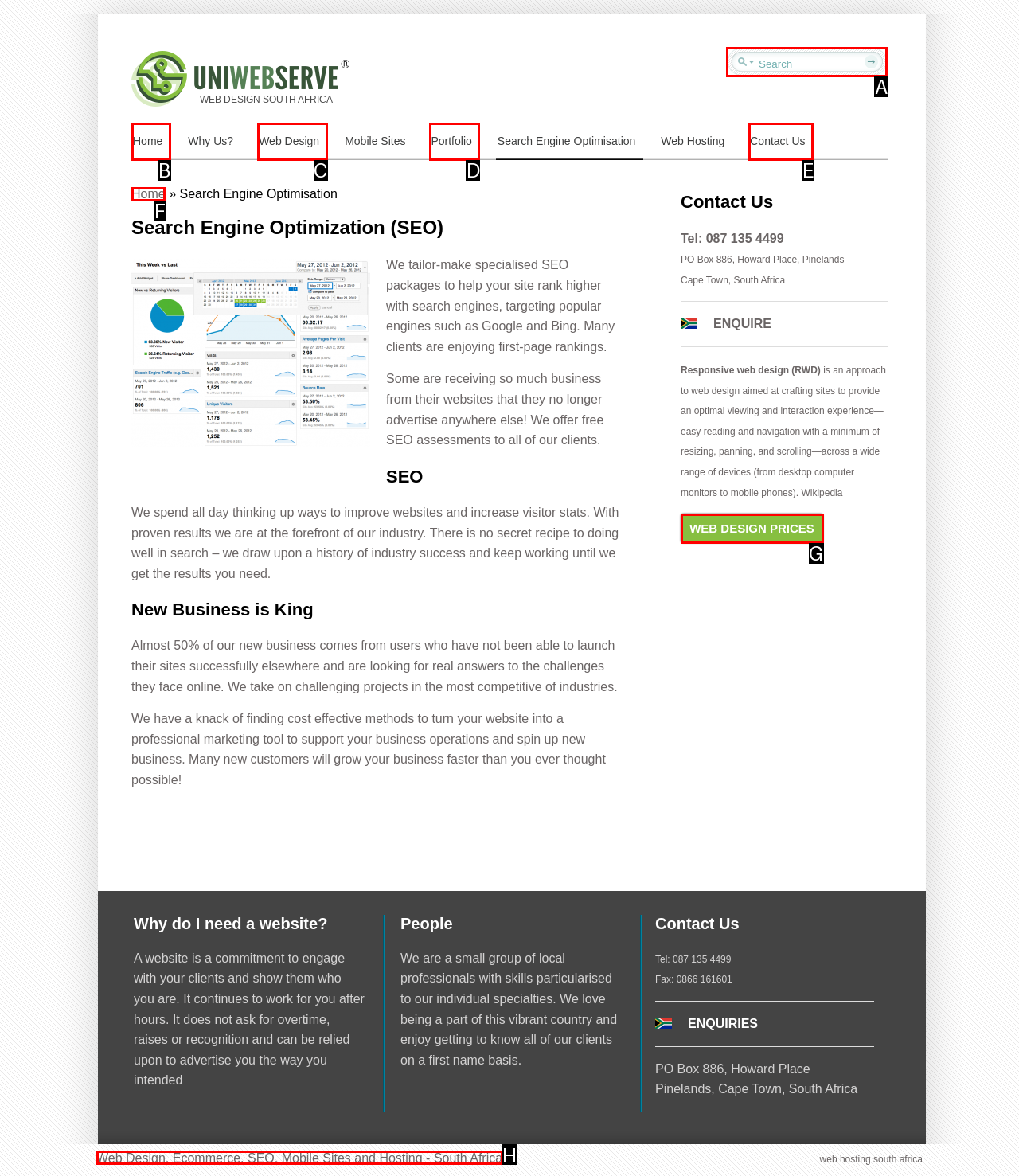Determine the letter of the element I should select to fulfill the following instruction: Search for something. Just provide the letter.

A